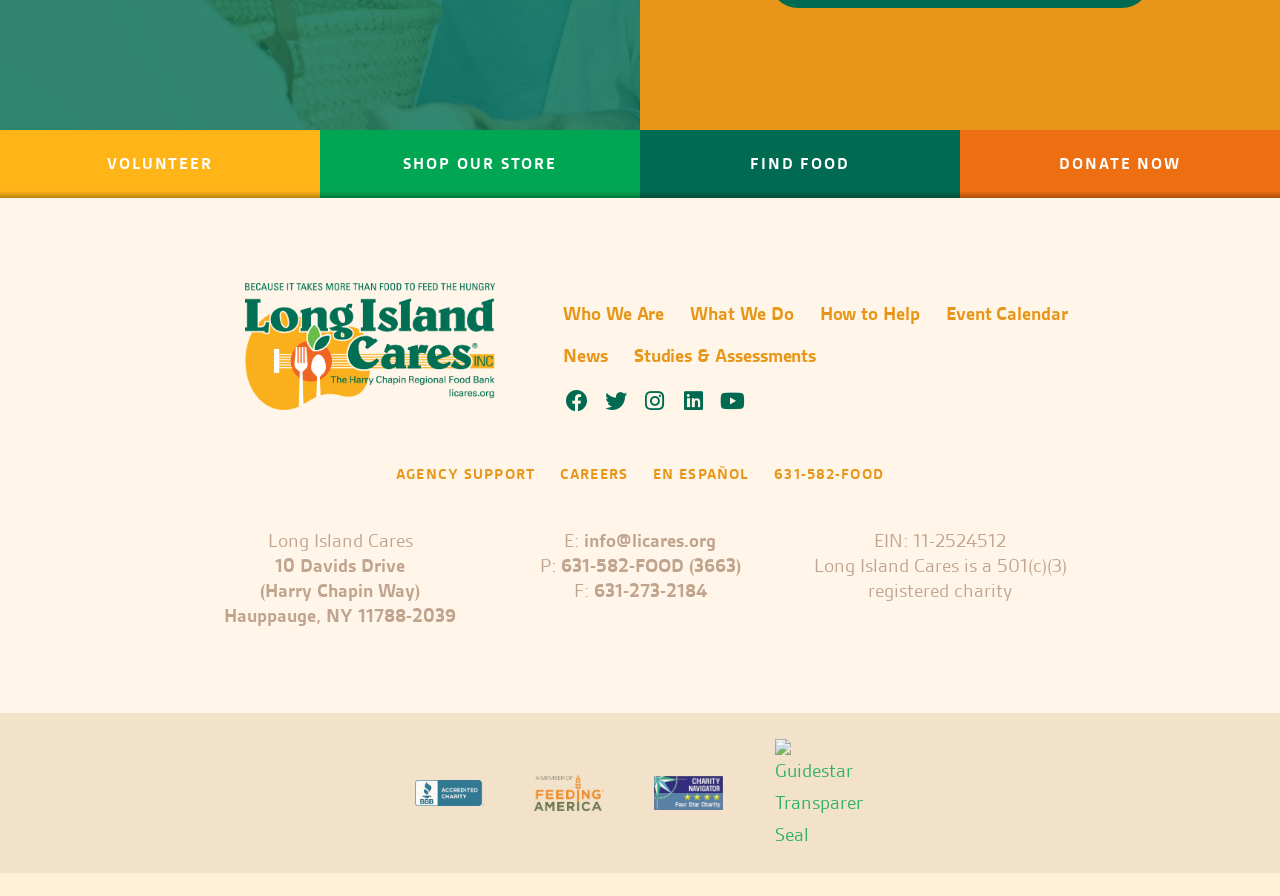Please determine the bounding box coordinates of the area that needs to be clicked to complete this task: 'Make a donation'. The coordinates must be four float numbers between 0 and 1, formatted as [left, top, right, bottom].

[0.75, 0.145, 1.0, 0.221]